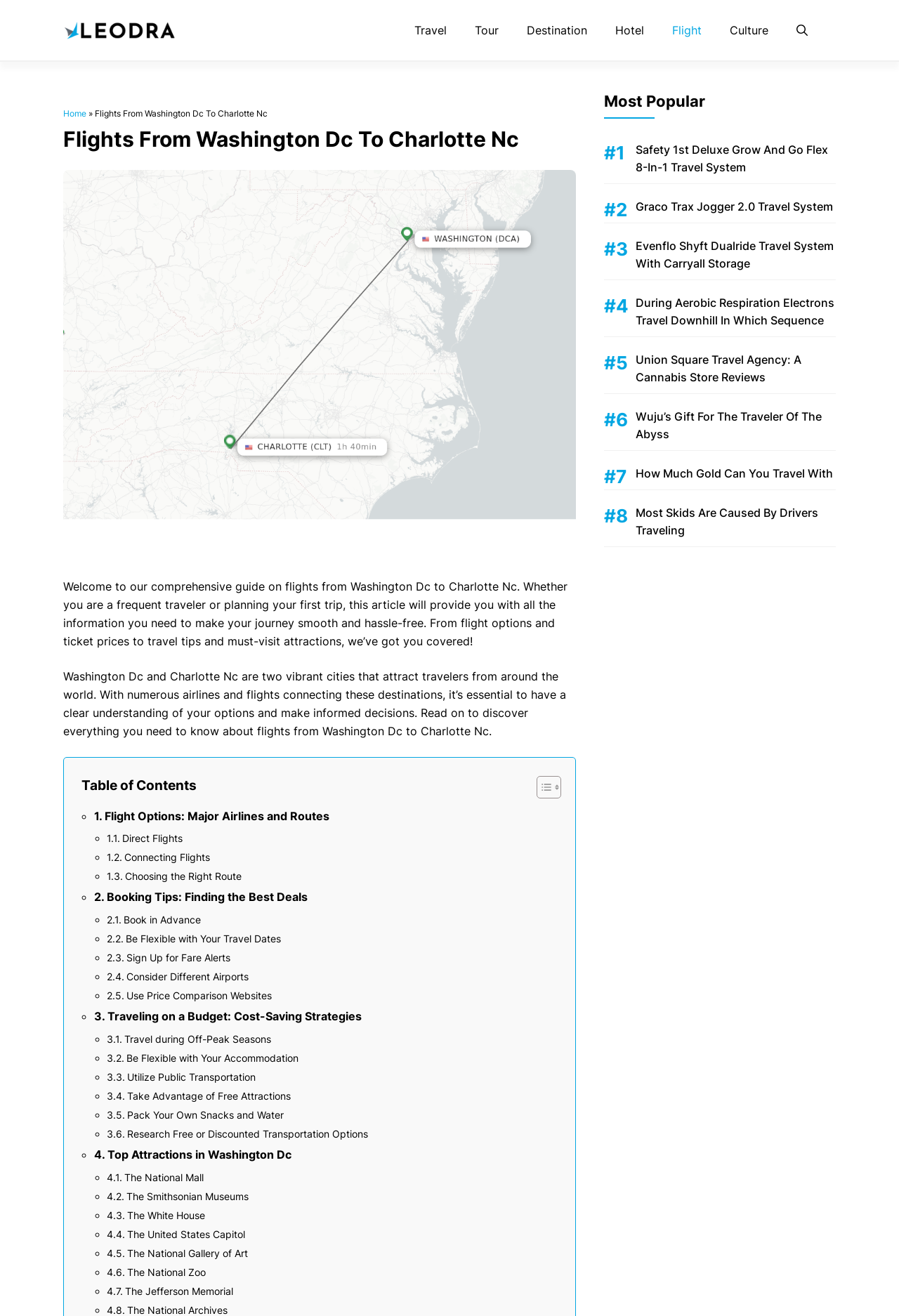Please determine the bounding box coordinates of the section I need to click to accomplish this instruction: "Check the 'Safety 1st Deluxe Grow And Go Flex 8-In-1 Travel System' link".

[0.707, 0.108, 0.921, 0.132]